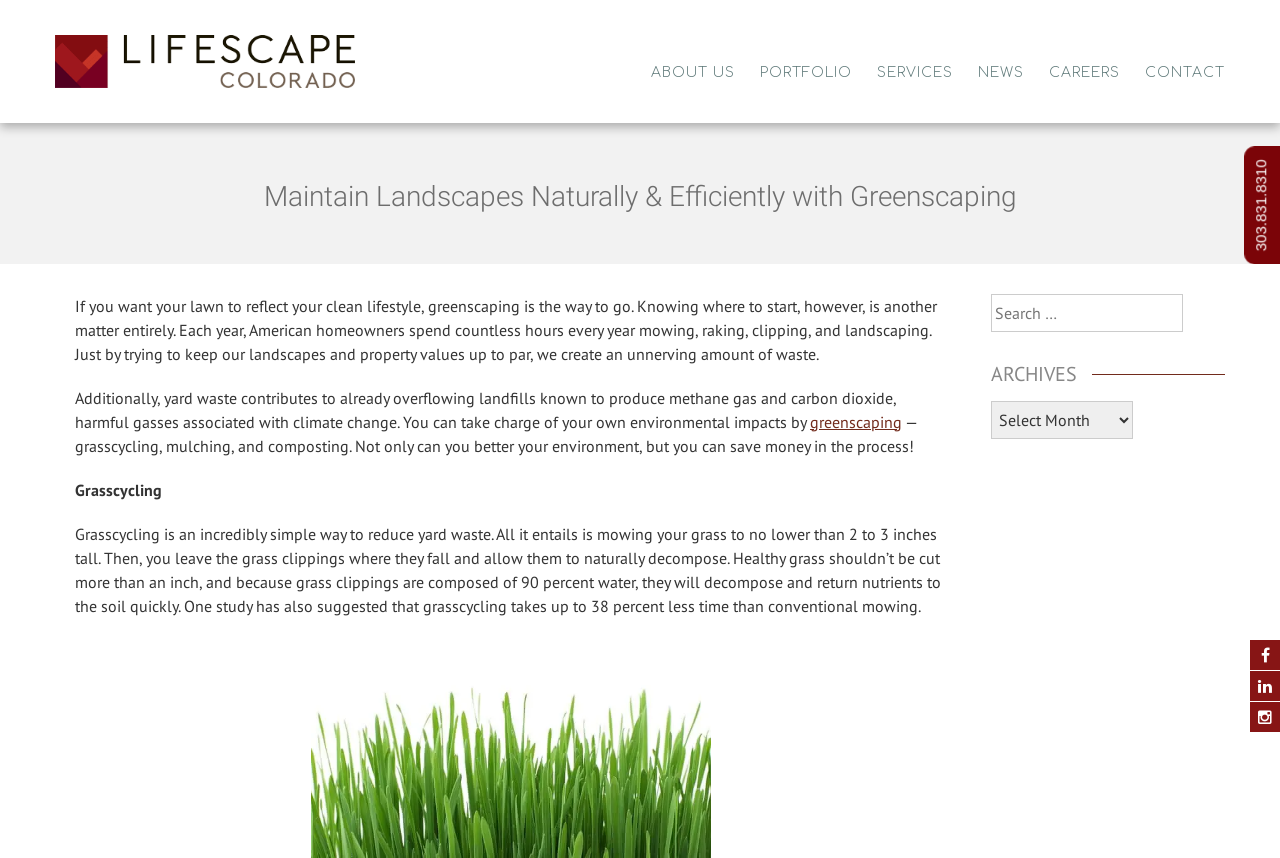What is the name of the company mentioned on this webpage?
By examining the image, provide a one-word or phrase answer.

Lifescape Colorado